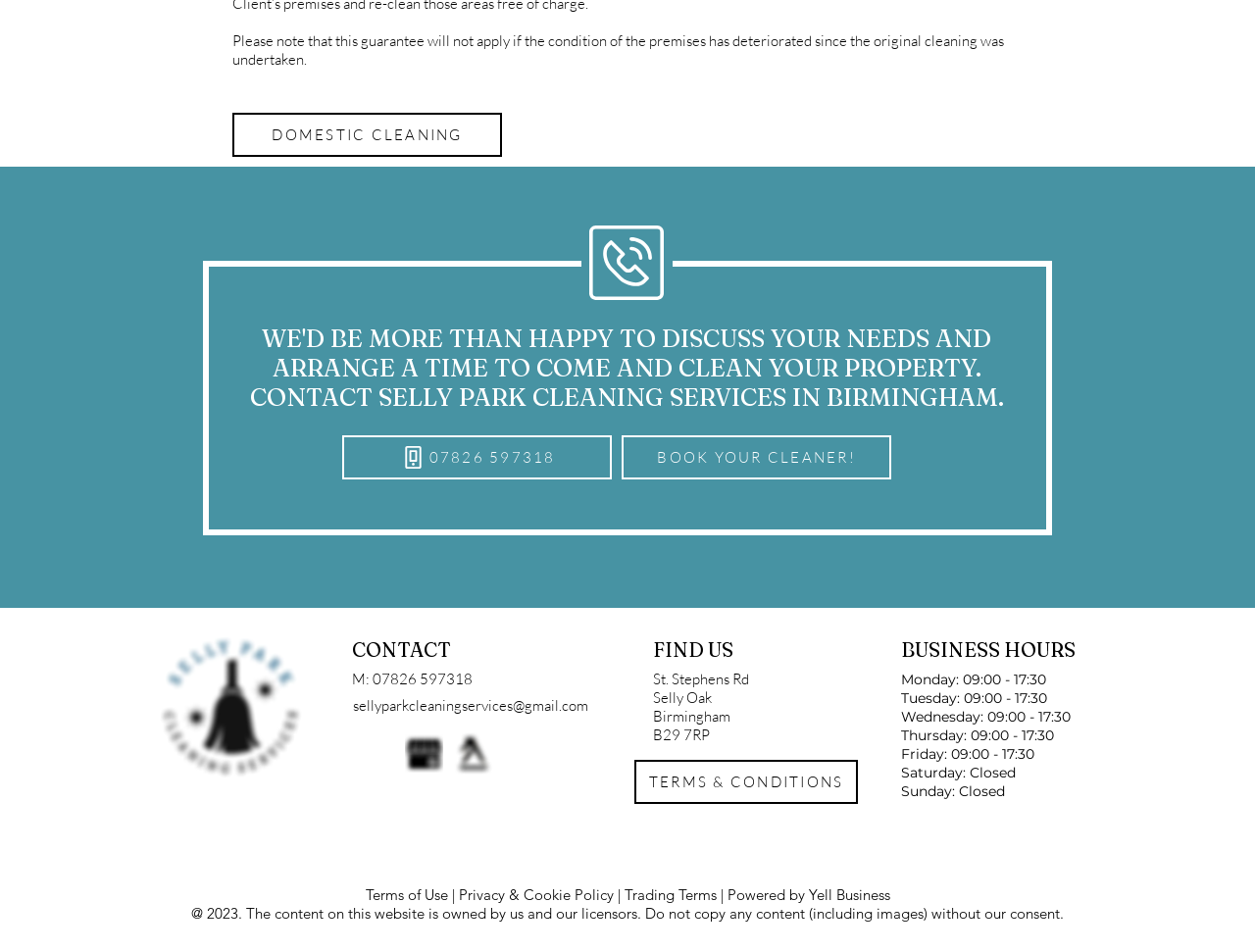Please identify the coordinates of the bounding box for the clickable region that will accomplish this instruction: "Visit the company's Facebook page".

[0.282, 0.771, 0.312, 0.812]